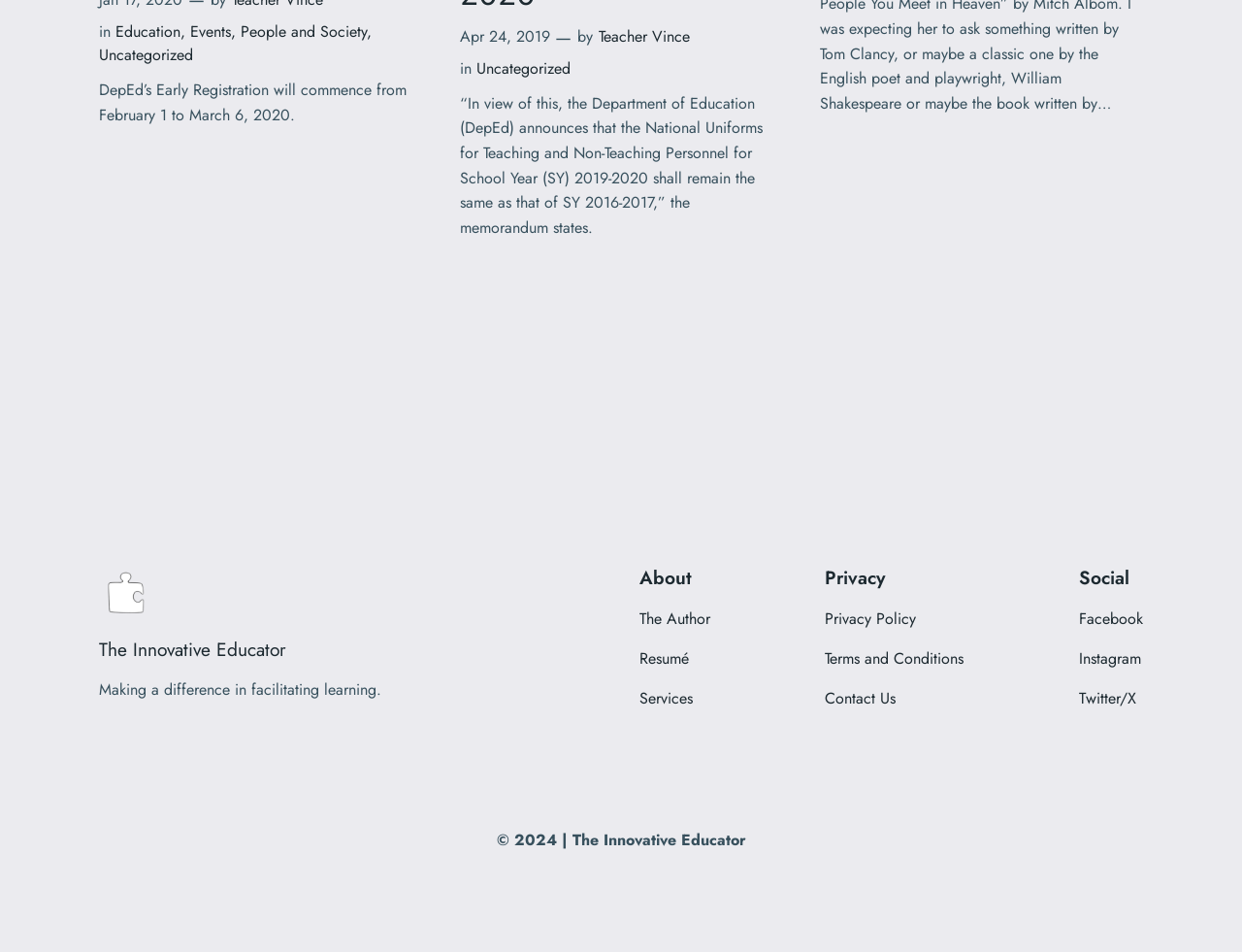Predict the bounding box coordinates for the UI element described as: "Terms and Conditions". The coordinates should be four float numbers between 0 and 1, presented as [left, top, right, bottom].

[0.664, 0.68, 0.776, 0.705]